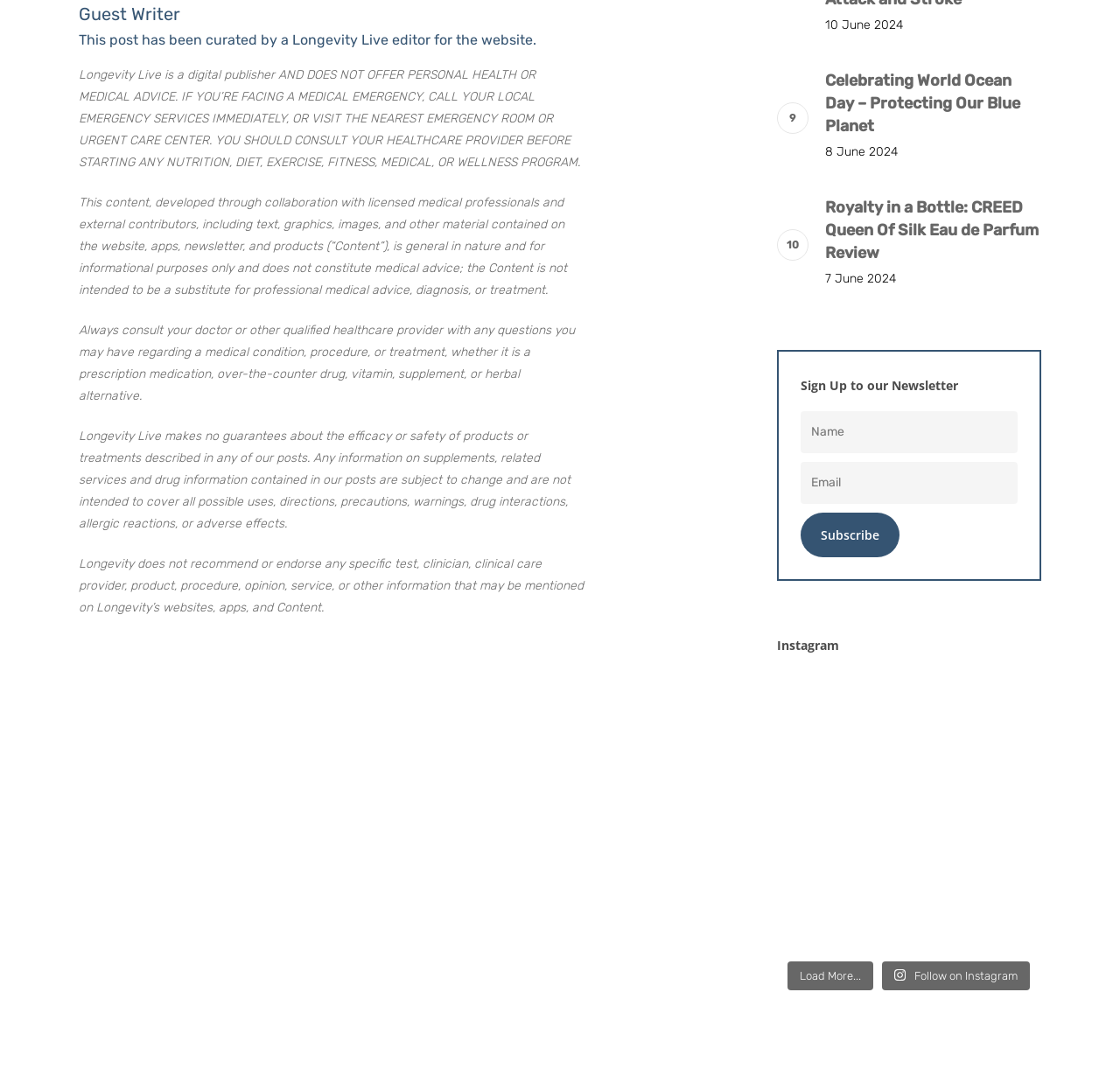Determine the bounding box for the HTML element described here: "name="item_meta[74]" placeholder="Name"". The coordinates should be given as [left, top, right, bottom] with each number being a float between 0 and 1.

[0.714, 0.385, 0.909, 0.424]